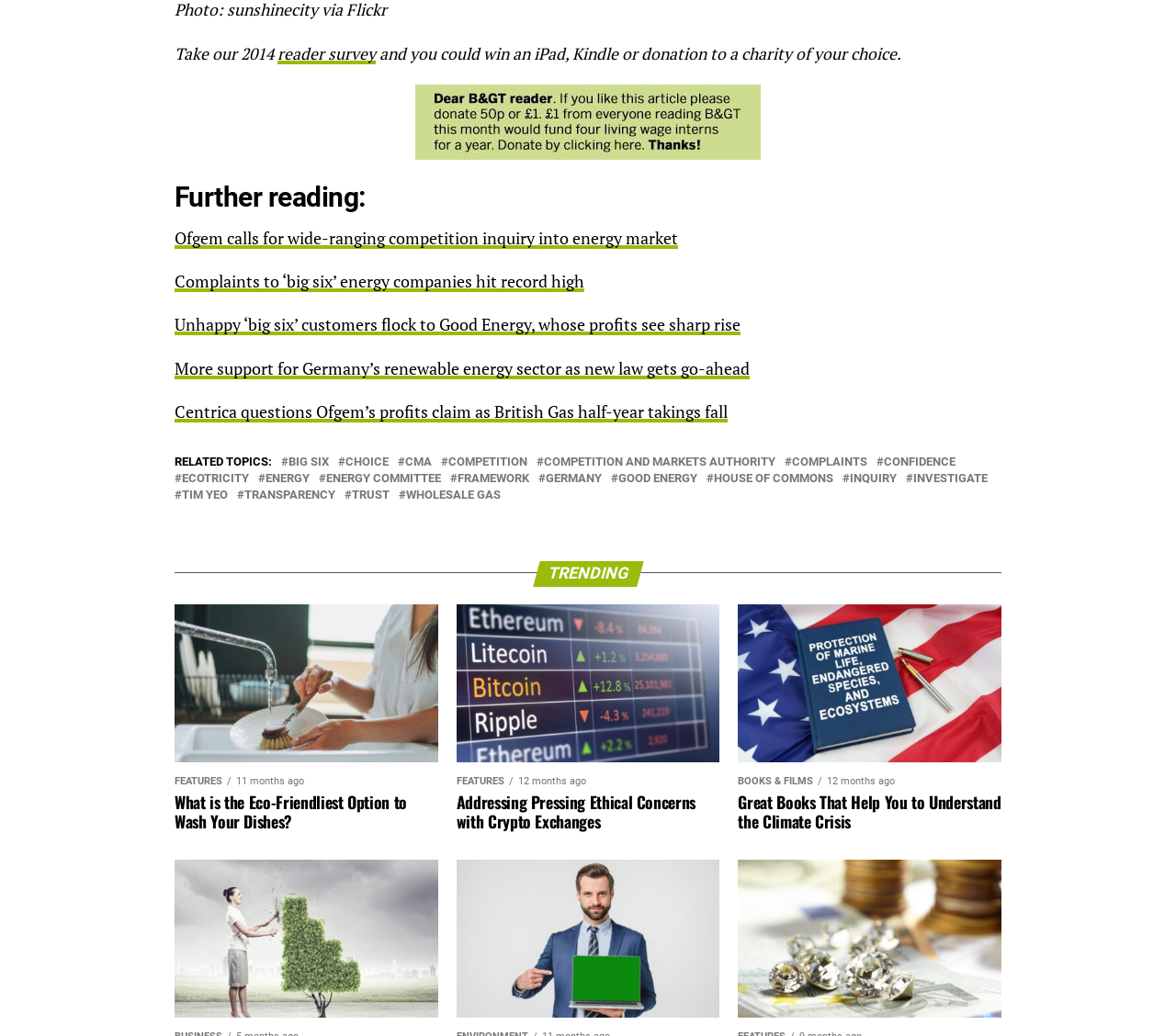Can you show the bounding box coordinates of the region to click on to complete the task described in the instruction: "View the archive for 2020. május"?

None